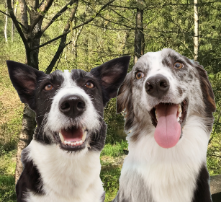Describe all significant details and elements found in the image.

The image features two joyful dogs with wide smiles, showcasing their playful personalities. On the left, a black and white dog has alert ears and an expressive face, radiating happiness. Next to it, a light gray dog with darker spots shares the same cheerful demeanor, its tongue lolling out in excitement. They are set against a lush green backdrop that hints at a vibrant outdoor environment, possibly a park or forest, enhancing the sense of joy and companionship that pets bring into our lives. This image is part of an article titled "Fresh Breath, Happy Pooch: Effective Ways to Tackle Doggy Bad Breath," which highlights the importance of pet care and wellness.